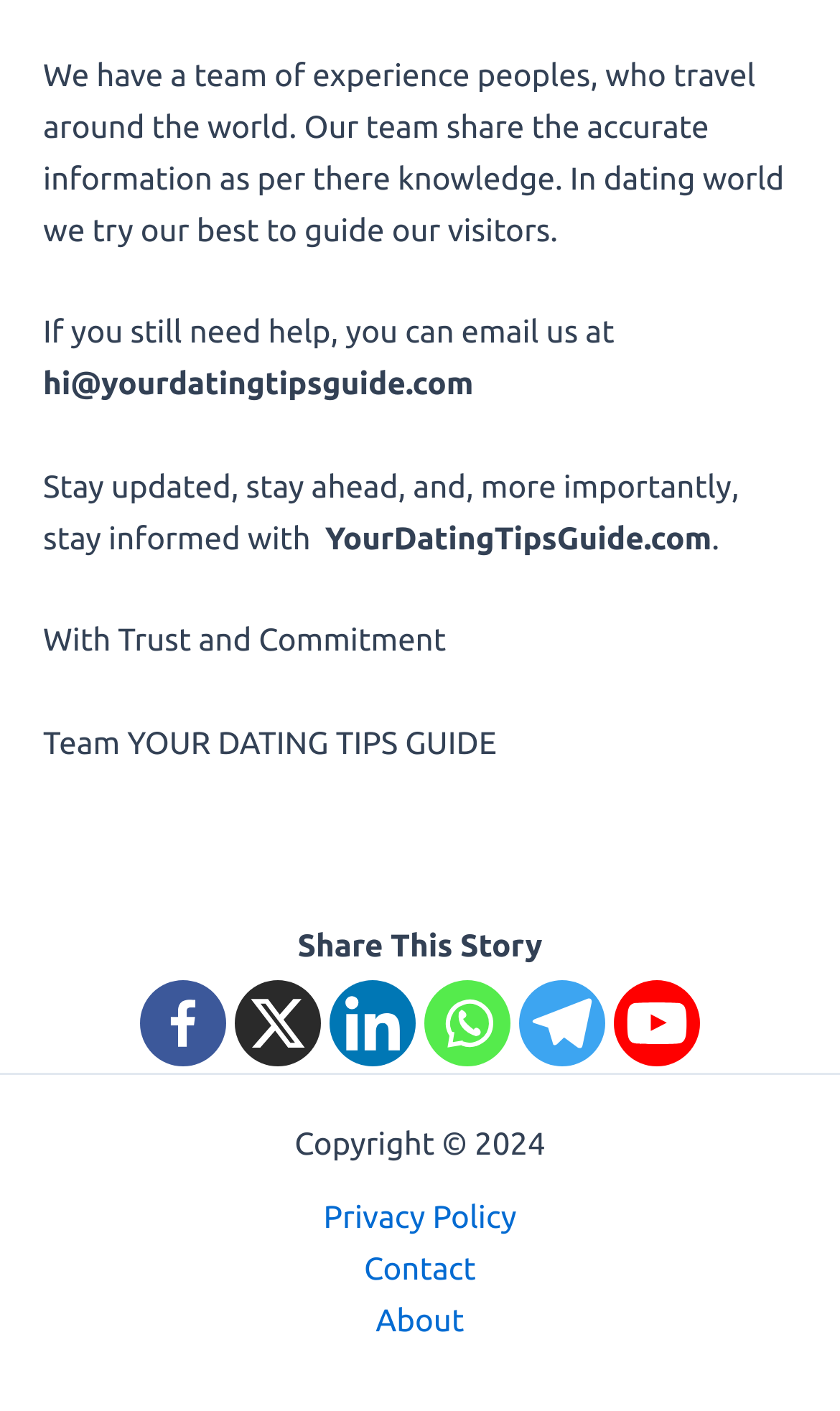Please pinpoint the bounding box coordinates for the region I should click to adhere to this instruction: "Read our Privacy Policy".

[0.334, 0.844, 0.666, 0.88]